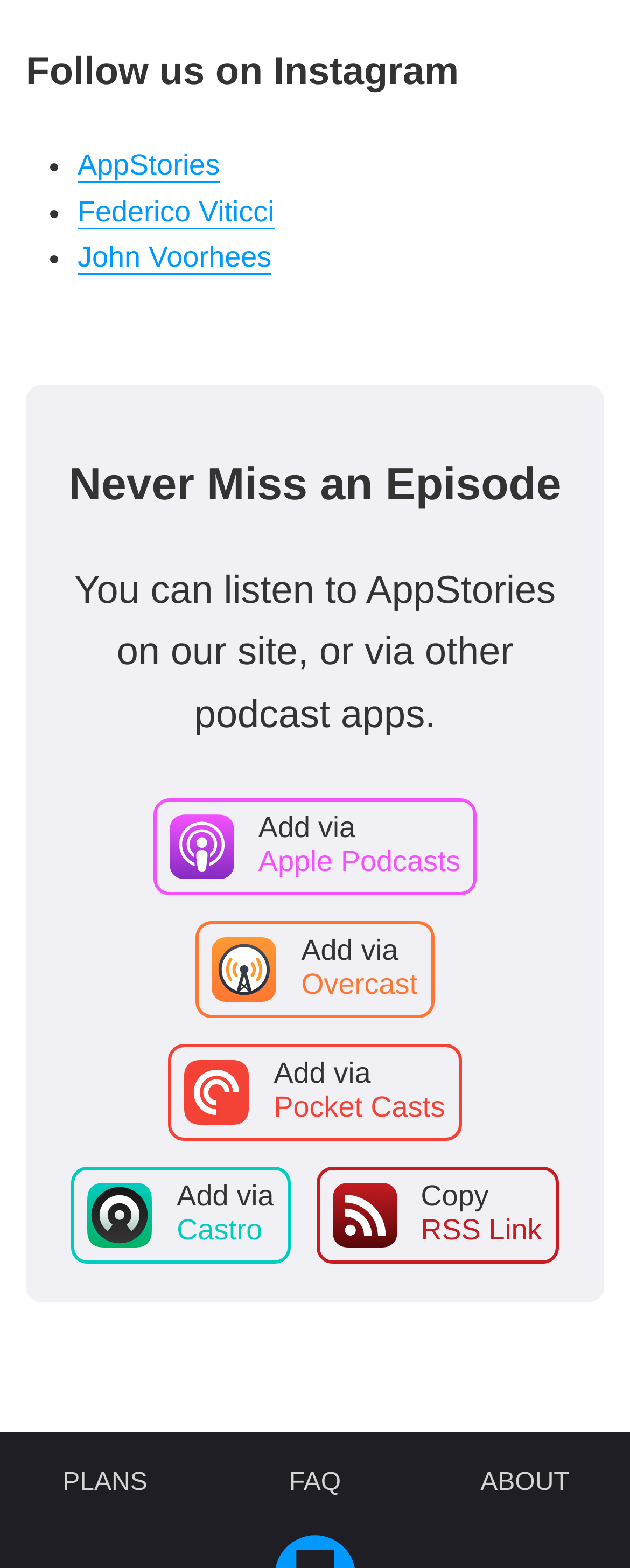Determine the bounding box coordinates of the clickable element to complete this instruction: "Add AppStories to Apple Podcasts". Provide the coordinates in the format of four float numbers between 0 and 1, [left, top, right, bottom].

[0.243, 0.509, 0.756, 0.571]